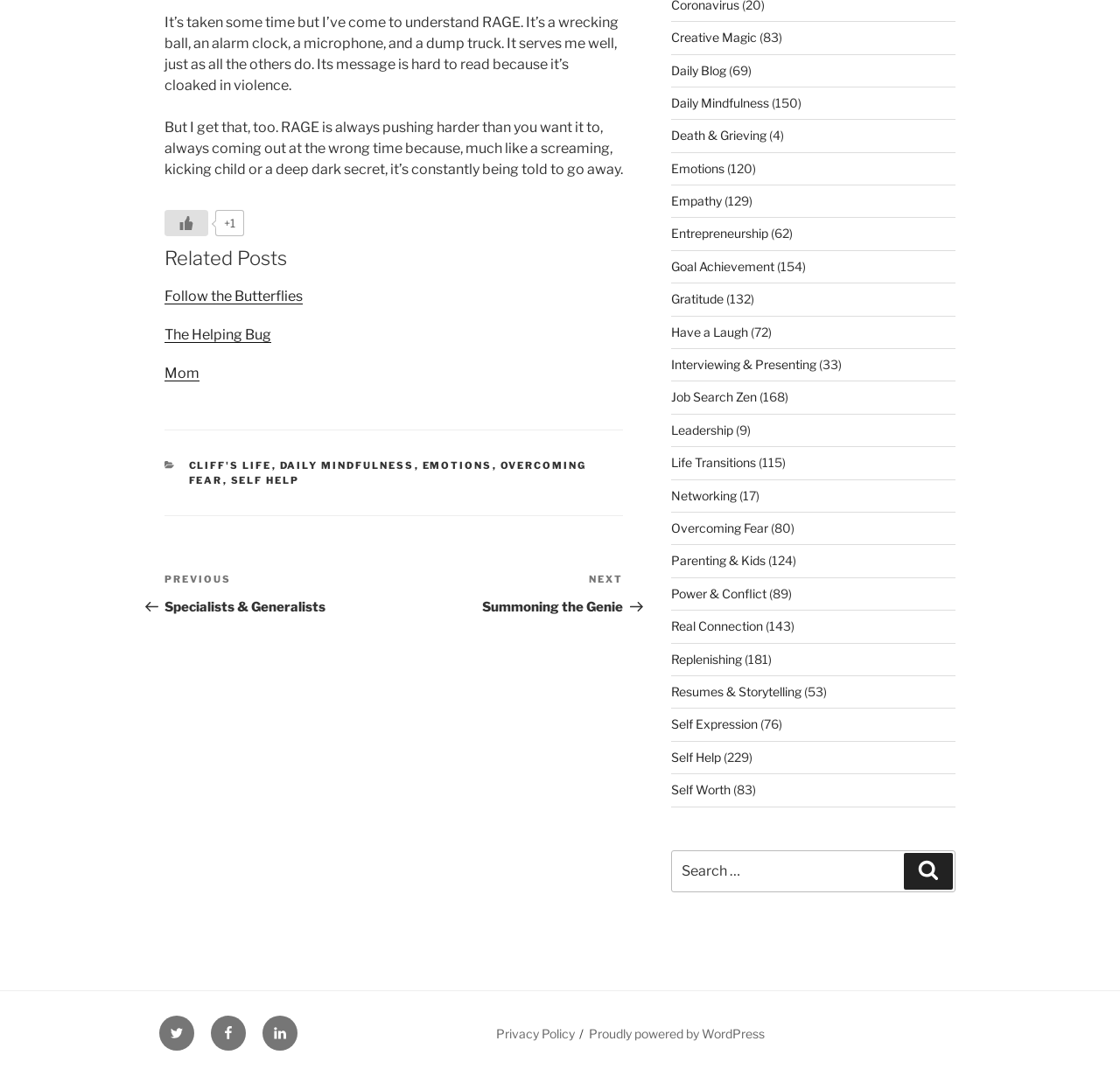What is the title of the related post below the article?
Give a one-word or short-phrase answer derived from the screenshot.

Follow the Butterflies